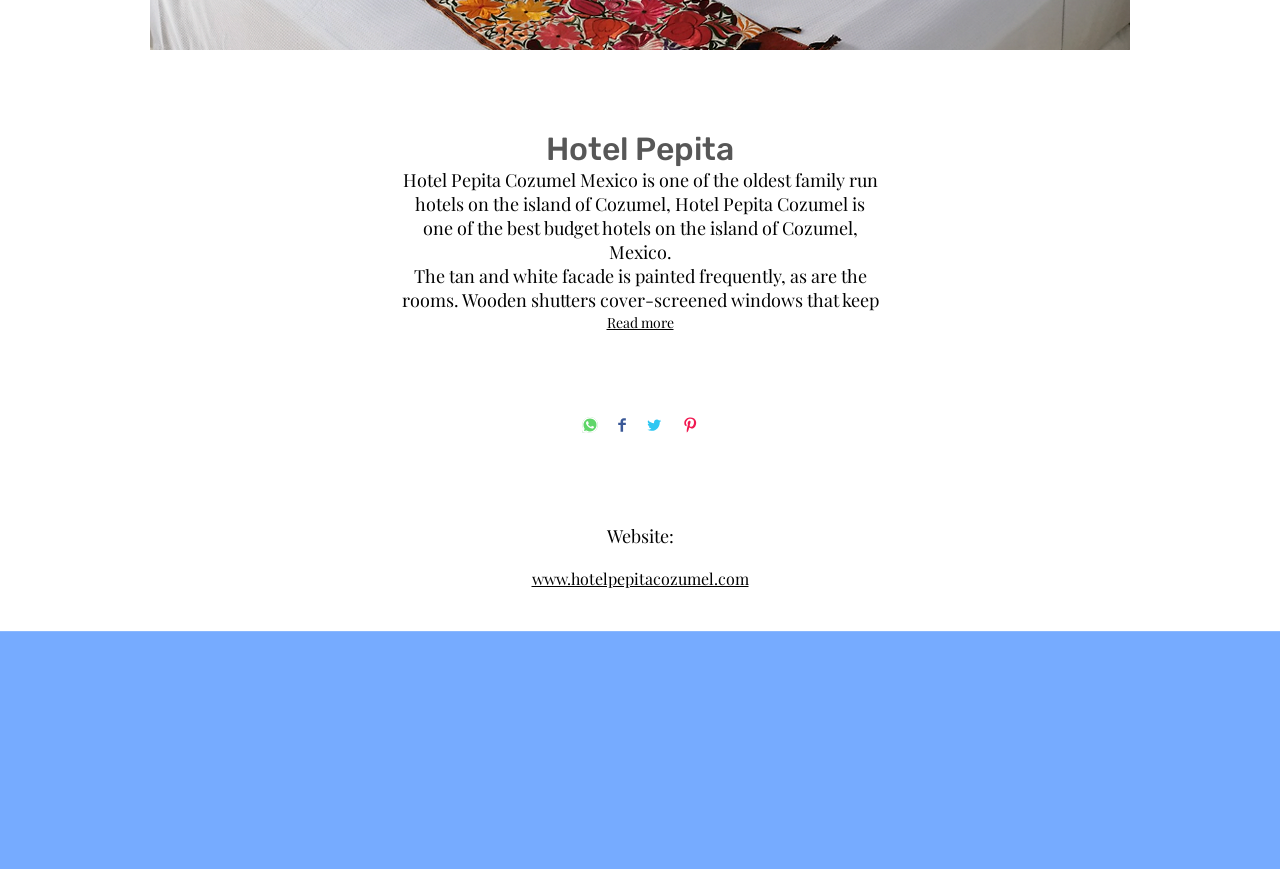Identify the bounding box for the described UI element: "www.hotelpepitacozumel.com".

[0.415, 0.628, 0.585, 0.652]